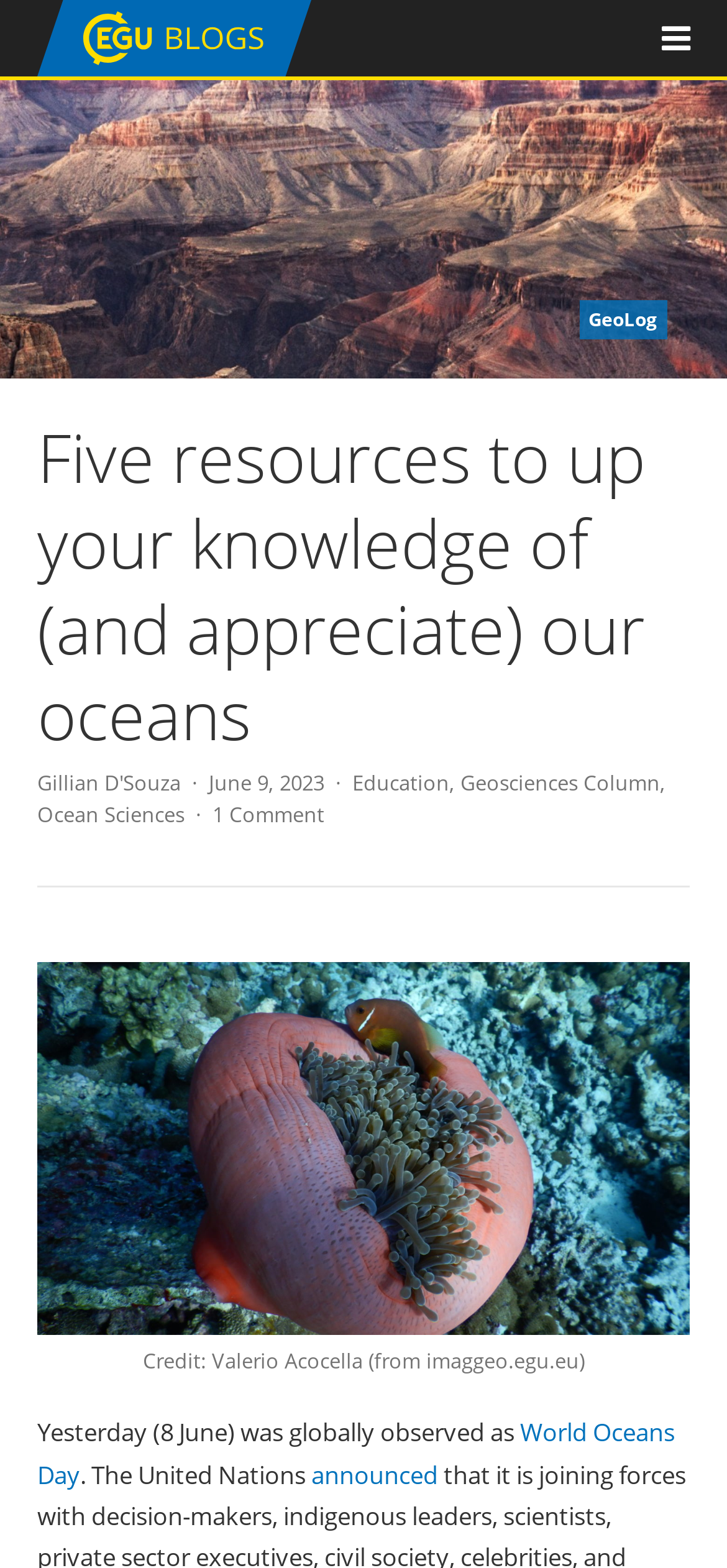Identify the bounding box coordinates of the area you need to click to perform the following instruction: "Click the GeoLog logo".

[0.051, 0.0, 0.427, 0.049]